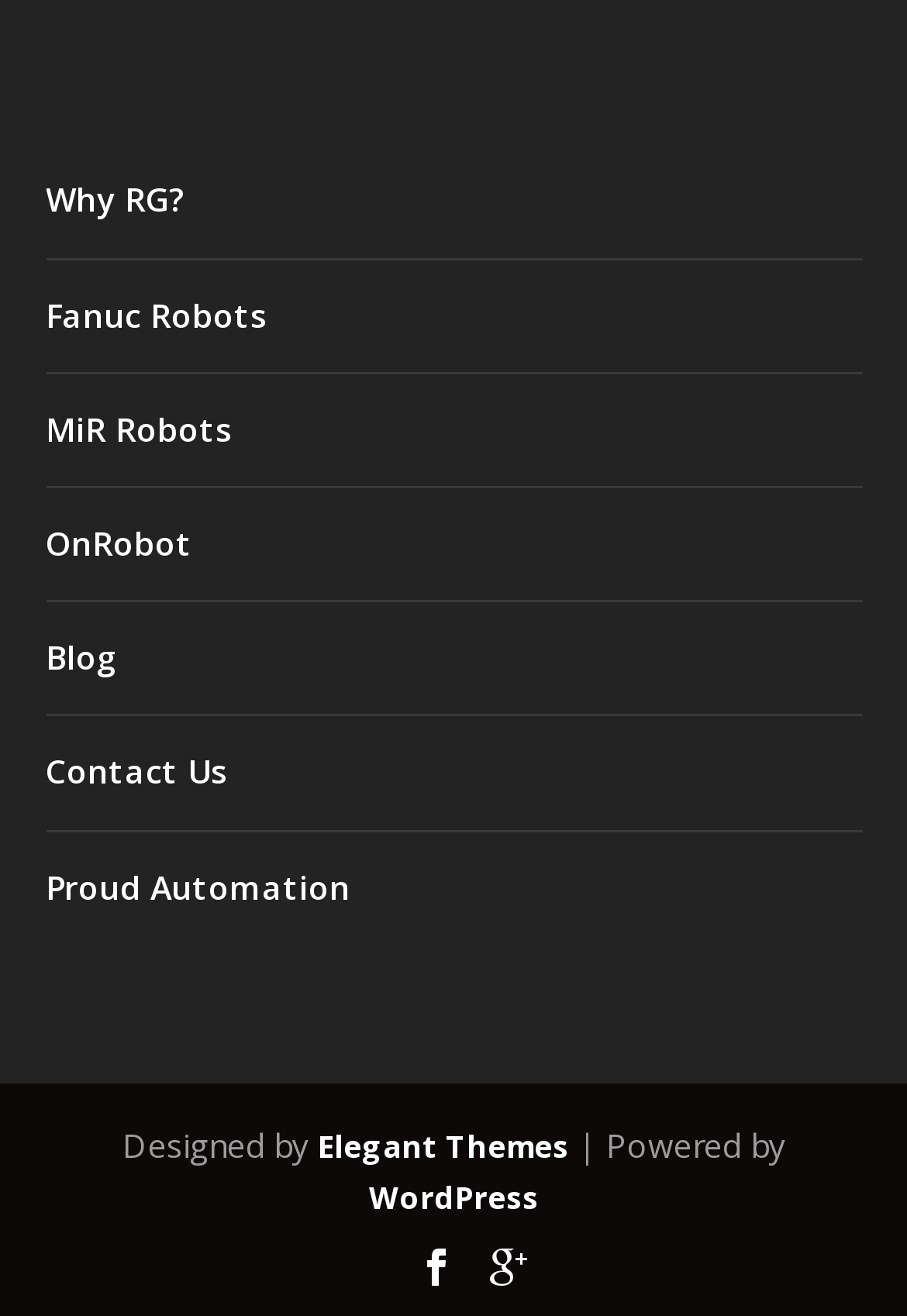Find the bounding box coordinates of the element you need to click on to perform this action: 'Click on 'Why RG?''. The coordinates should be represented by four float values between 0 and 1, in the format [left, top, right, bottom].

[0.05, 0.135, 0.204, 0.169]